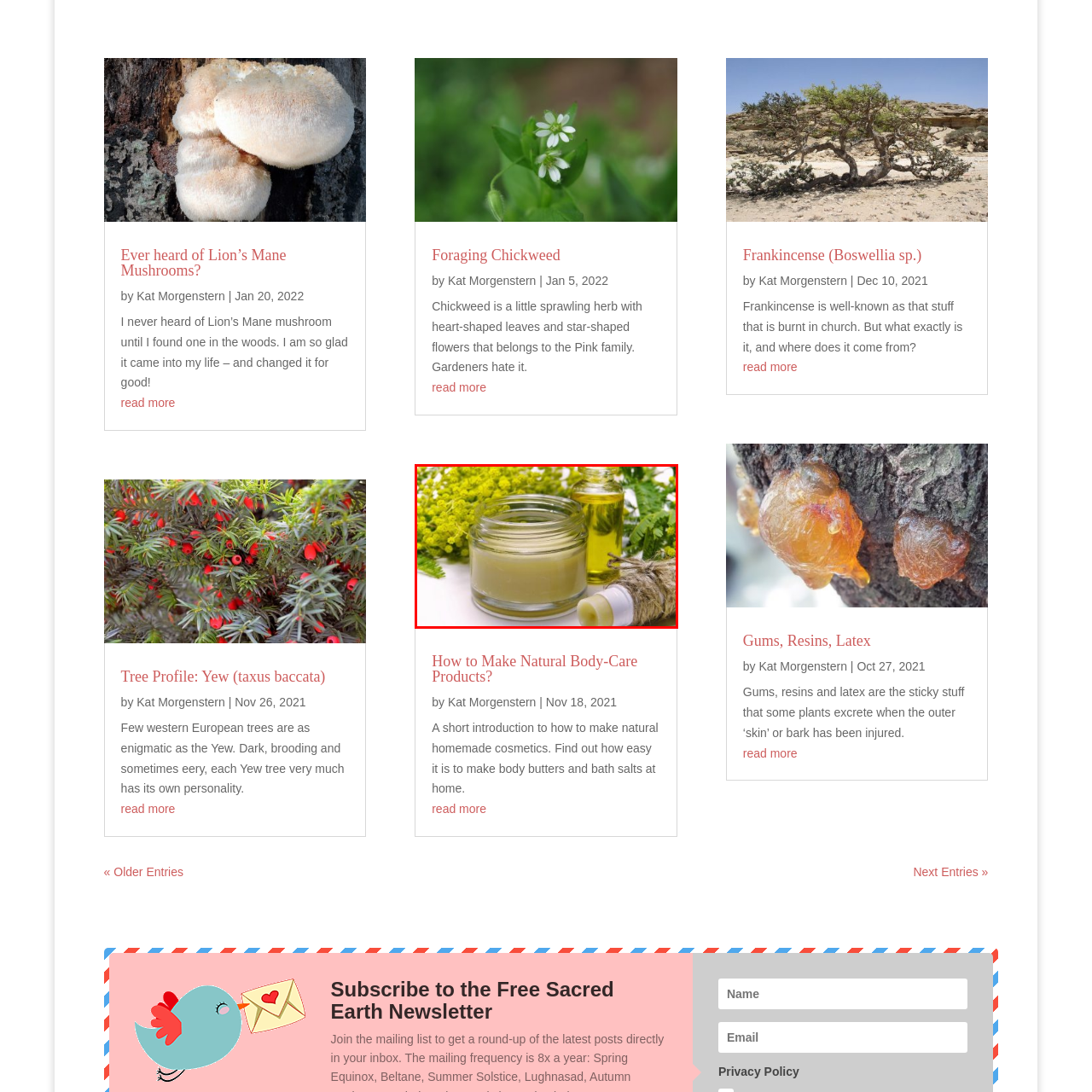What is the theme of the image?
Look closely at the image highlighted by the red bounding box and give a comprehensive answer to the question.

The image showcases a serene arrangement of natural body-care products, emphasizing a holistic approach to skincare, with a lush, vibrant display of greenery in the backdrop, reinforcing the theme of natural wellness and plant-based ingredients.